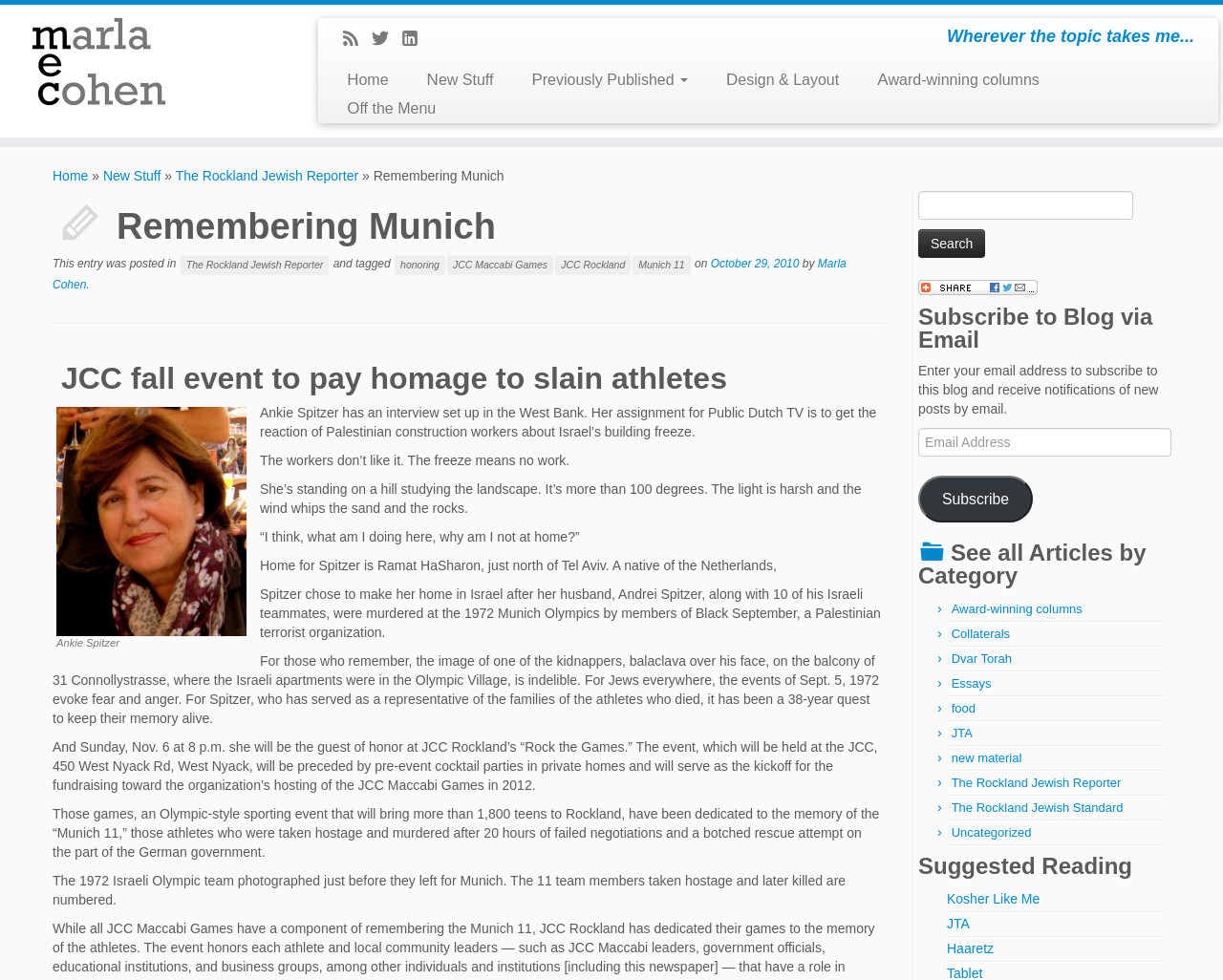Please identify the bounding box coordinates of the clickable area that will allow you to execute the instruction: "Search for something".

[0.751, 0.195, 0.927, 0.224]